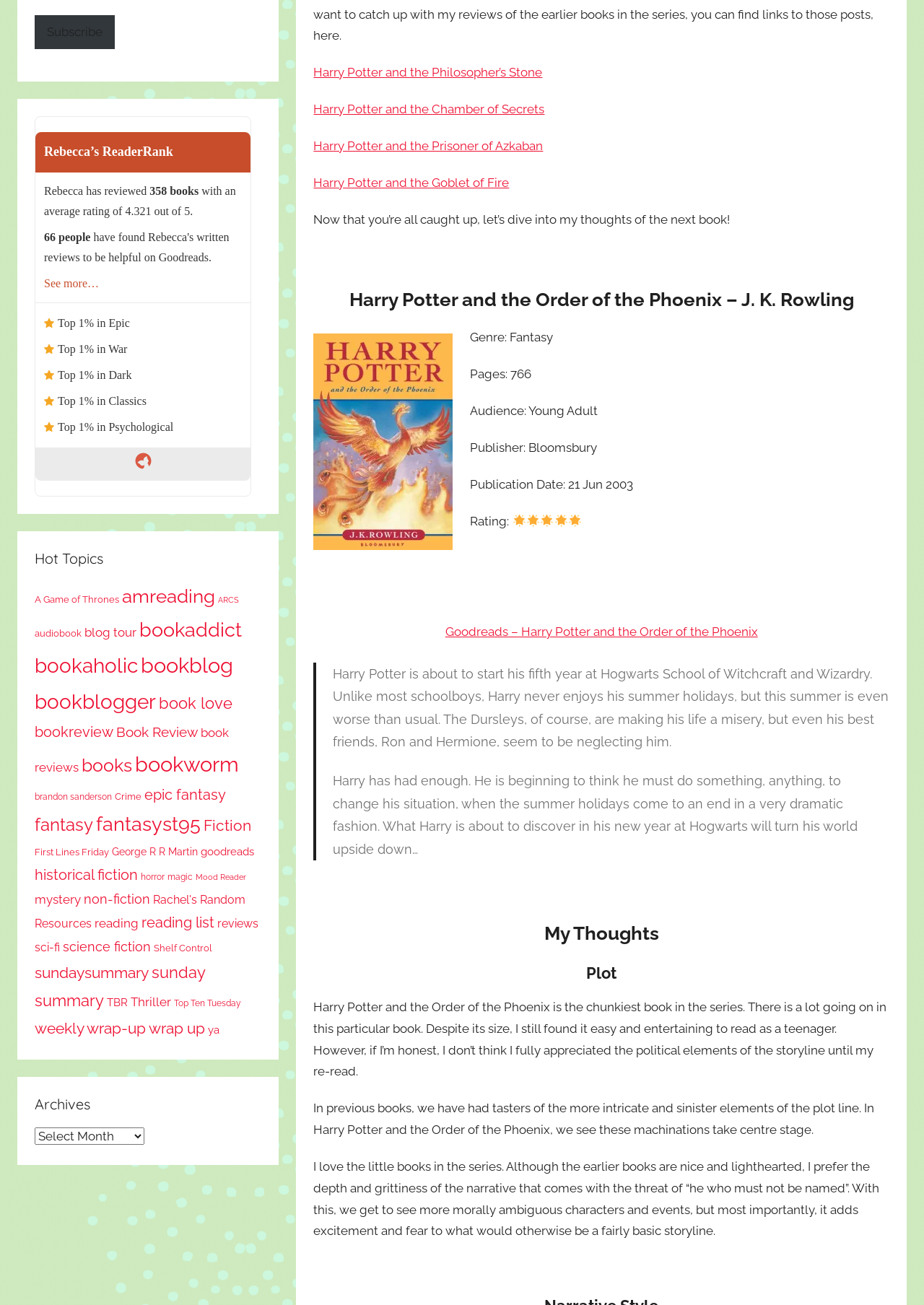Bounding box coordinates must be specified in the format (top-left x, top-left y, bottom-right x, bottom-right y). All values should be floating point numbers between 0 and 1. What are the bounding box coordinates of the UI element described as: First Lines Friday

[0.038, 0.649, 0.118, 0.657]